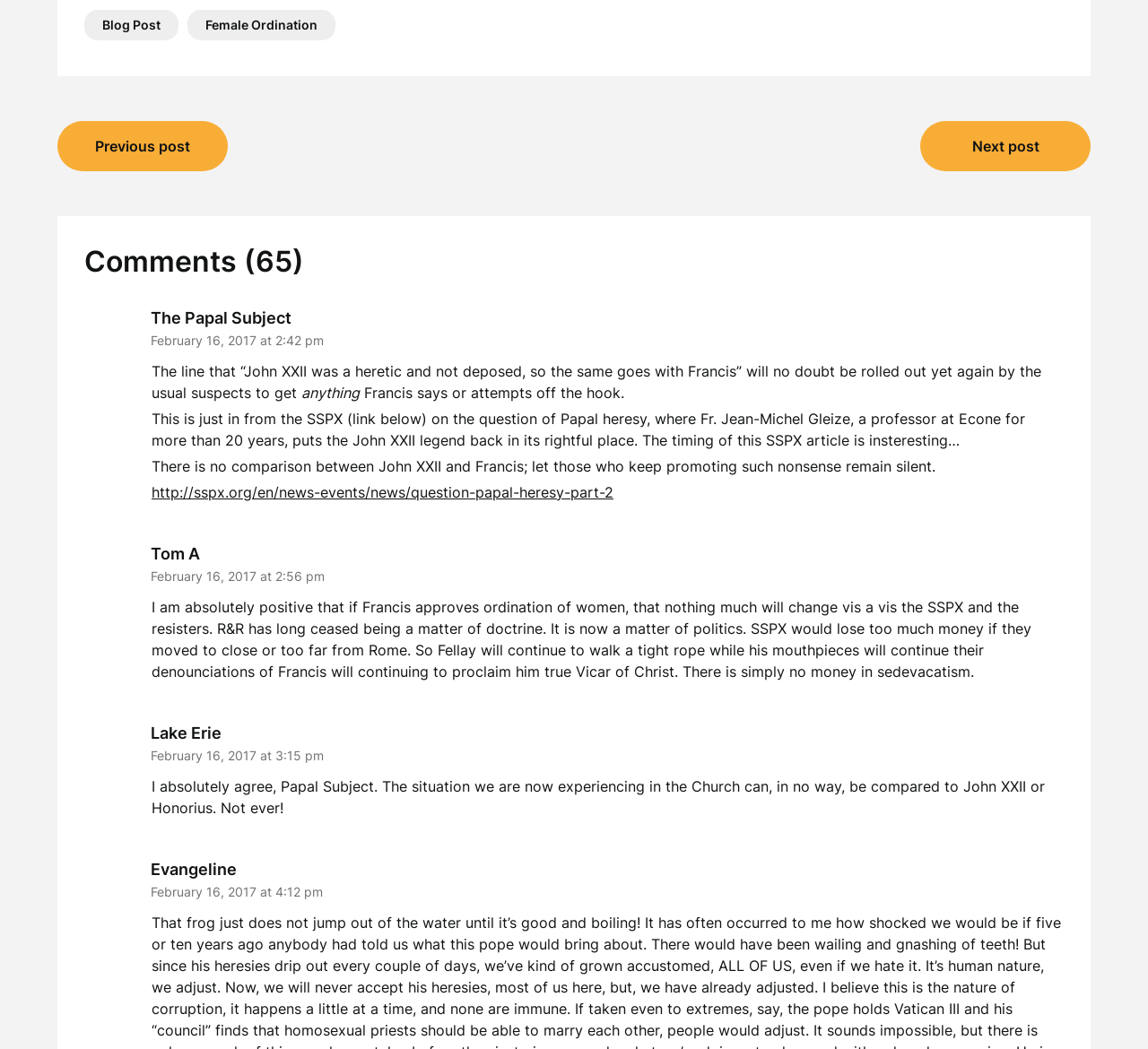Given the element description, predict the bounding box coordinates in the format (top-left x, top-left y, bottom-right x, bottom-right y), using floating point numbers between 0 and 1: [texhax] Tex and Latex

None